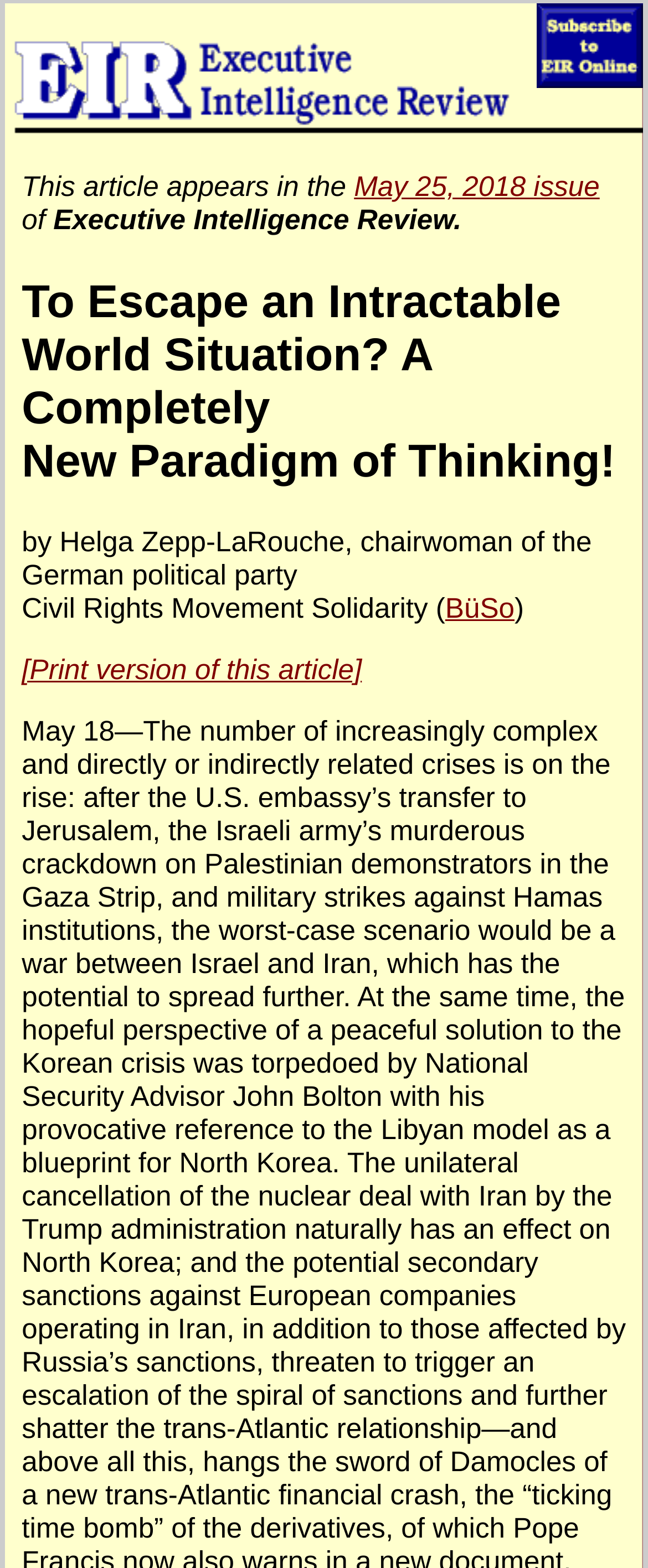Determine the bounding box for the described HTML element: "title="Back to home page"". Ensure the coordinates are four float numbers between 0 and 1 in the format [left, top, right, bottom].

[0.008, 0.002, 0.992, 0.091]